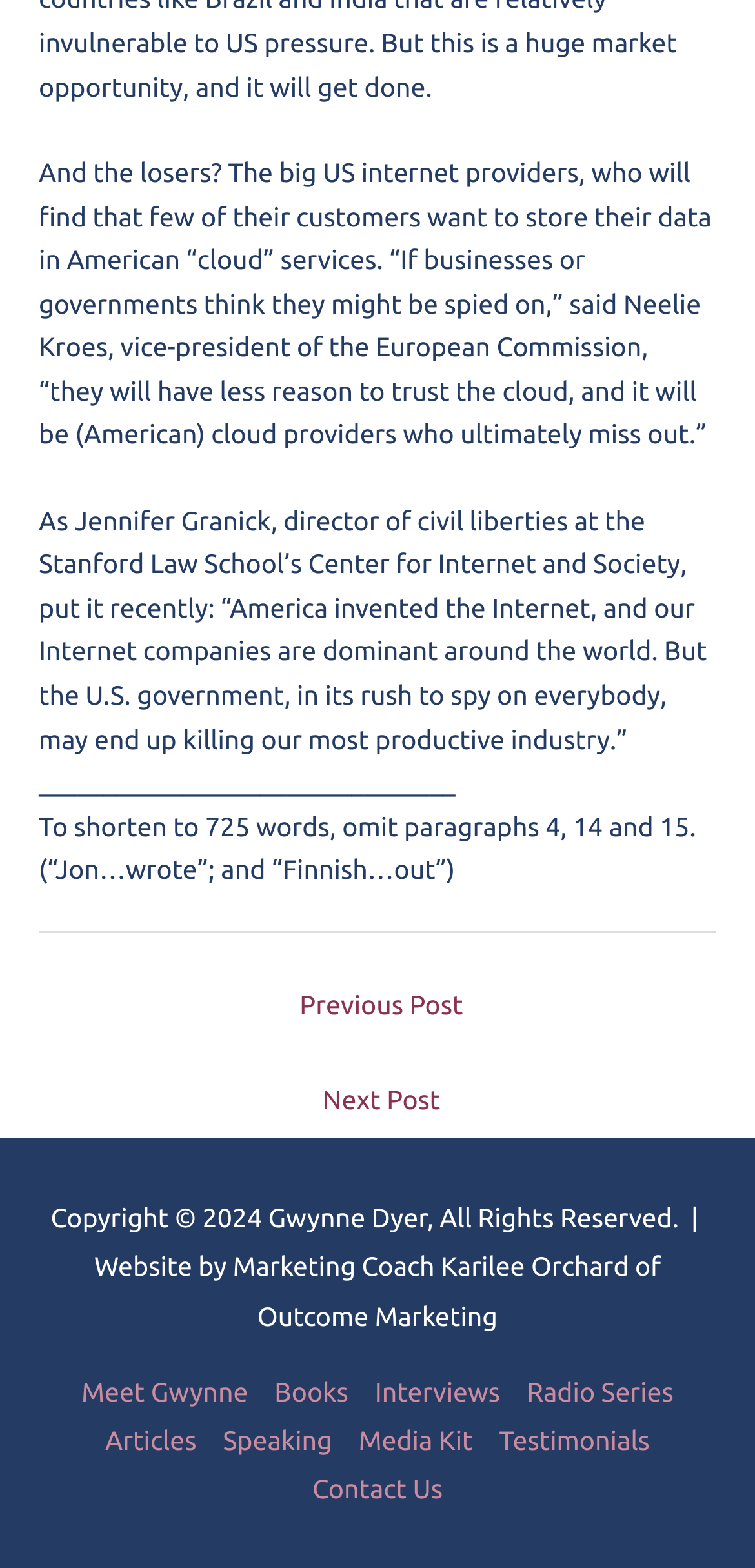Pinpoint the bounding box coordinates of the element to be clicked to execute the instruction: "meet Gwynne".

[0.09, 0.877, 0.346, 0.897]